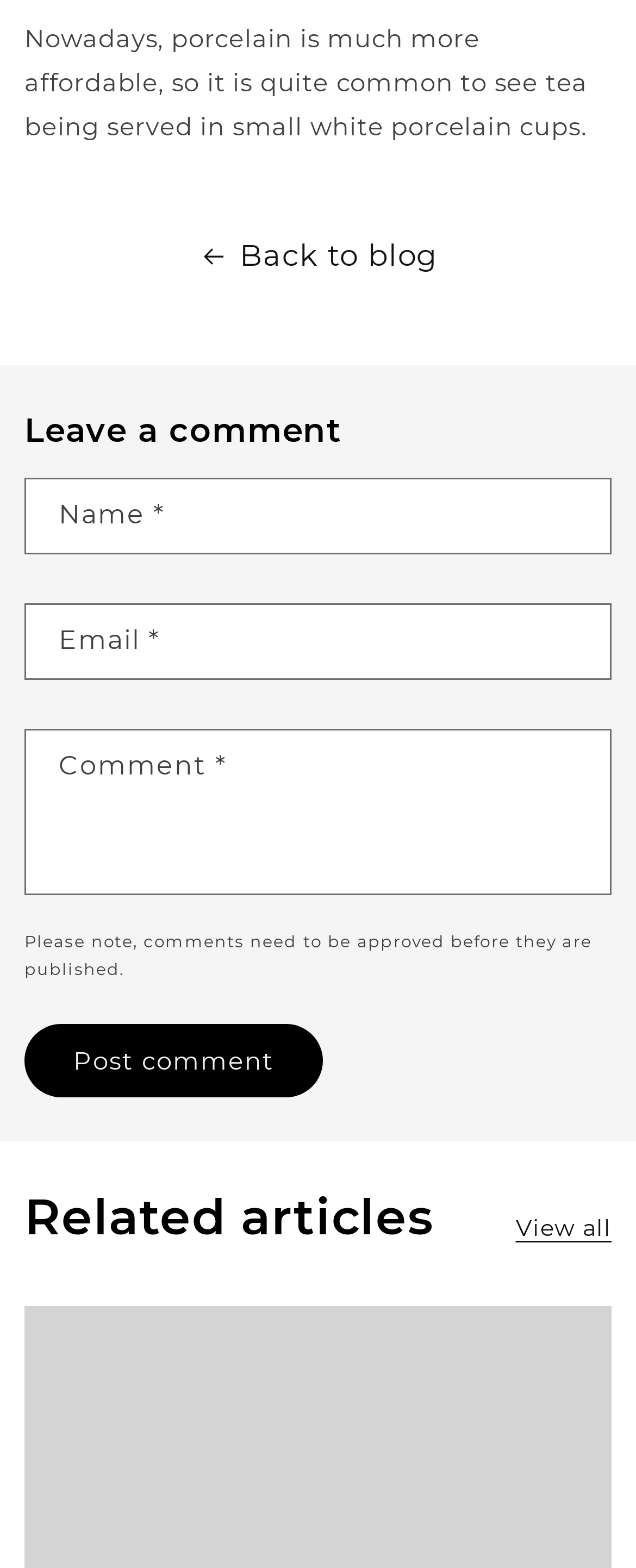Locate the UI element described by parent_node: Email * name="comment[email]" placeholder="Email" in the provided webpage screenshot. Return the bounding box coordinates in the format (top-left x, top-left y, bottom-right x, bottom-right y), ensuring all values are between 0 and 1.

[0.041, 0.386, 0.959, 0.433]